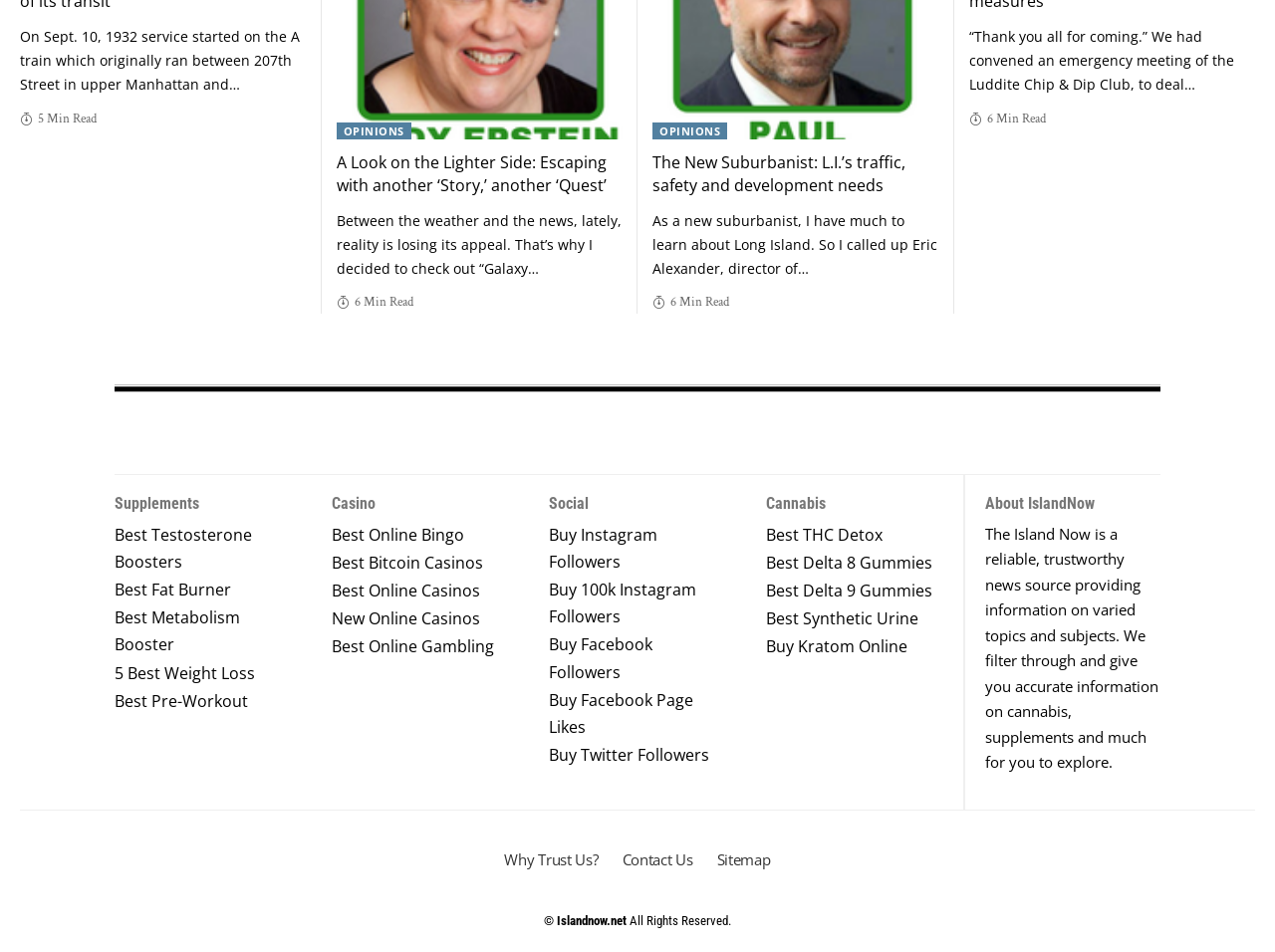Show me the bounding box coordinates of the clickable region to achieve the task as per the instruction: "Visit 'The Island Now'".

[0.09, 0.438, 0.277, 0.469]